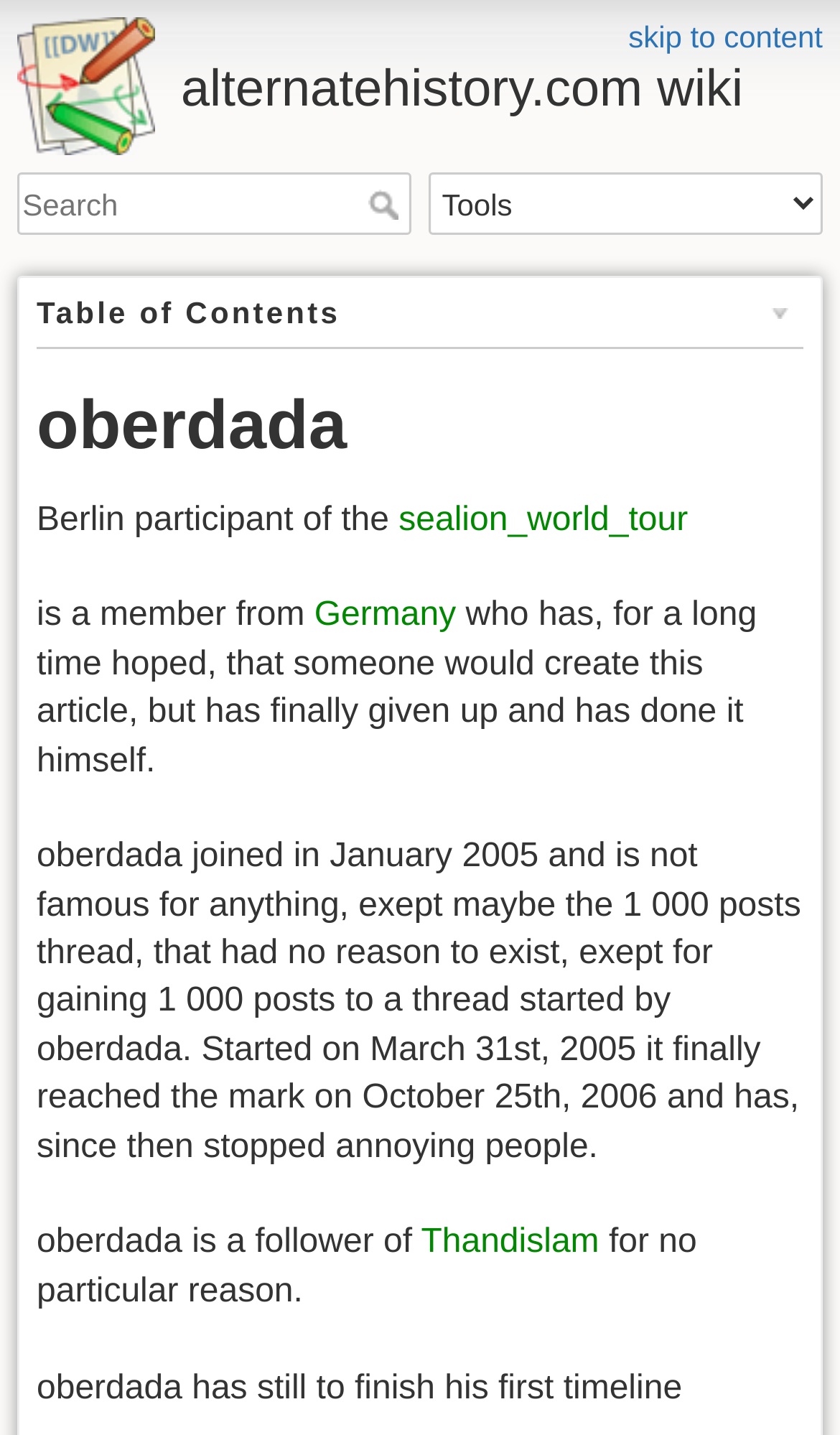What is the name of the Berlin participant?
Using the image as a reference, give a one-word or short phrase answer.

oberdada